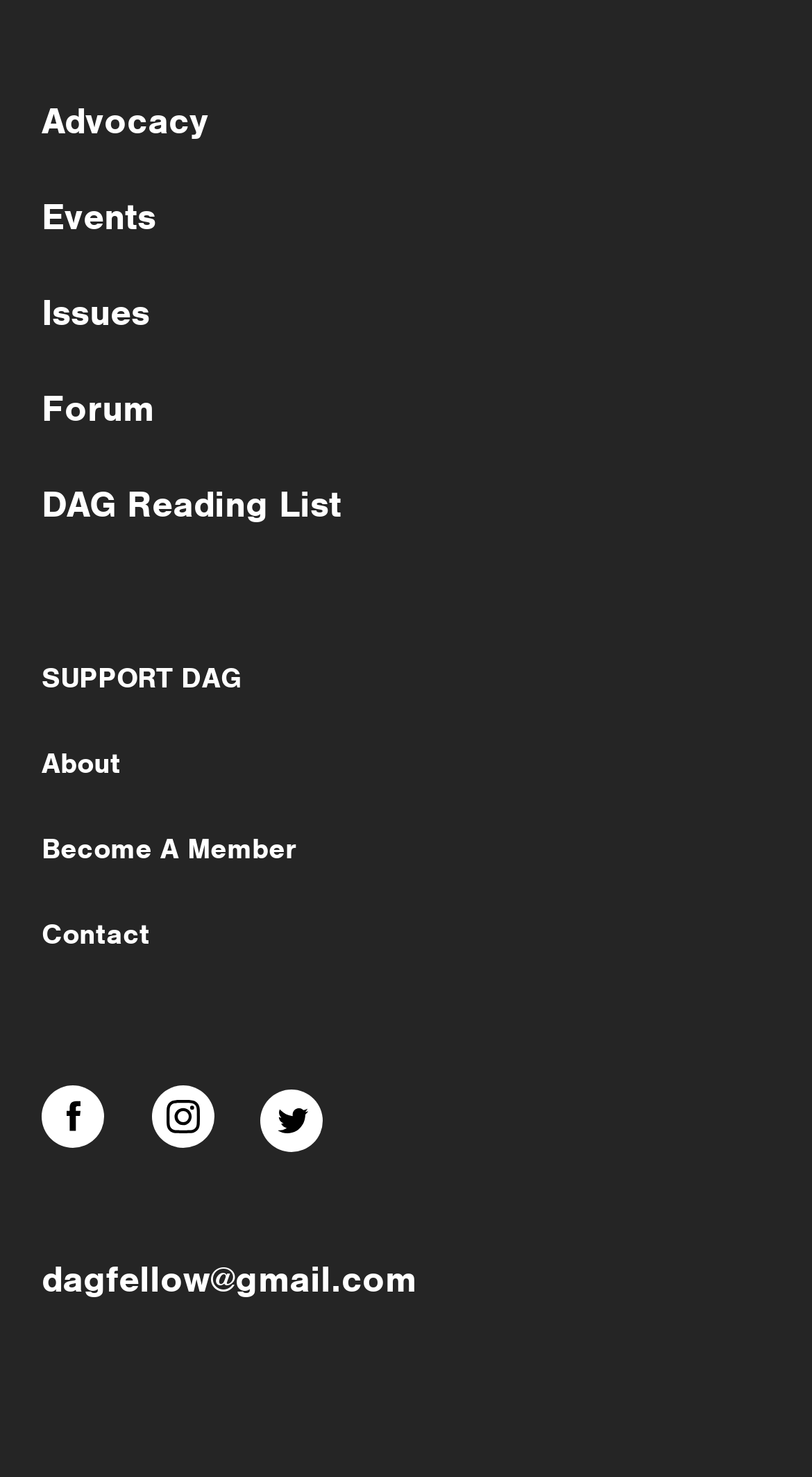What is the first link on the webpage? Based on the screenshot, please respond with a single word or phrase.

Advocacy